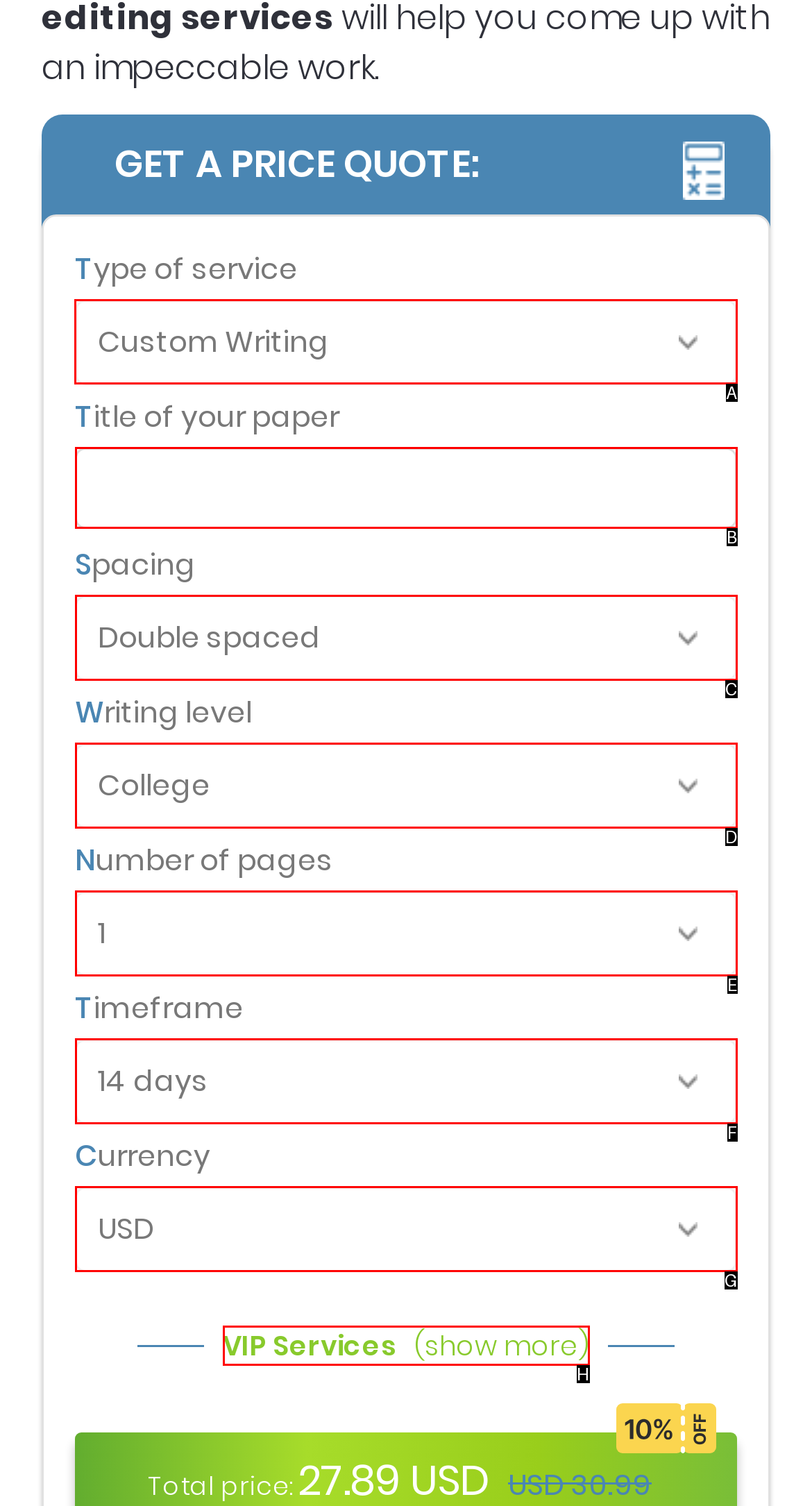Identify the correct letter of the UI element to click for this task: Select a type of service
Respond with the letter from the listed options.

A